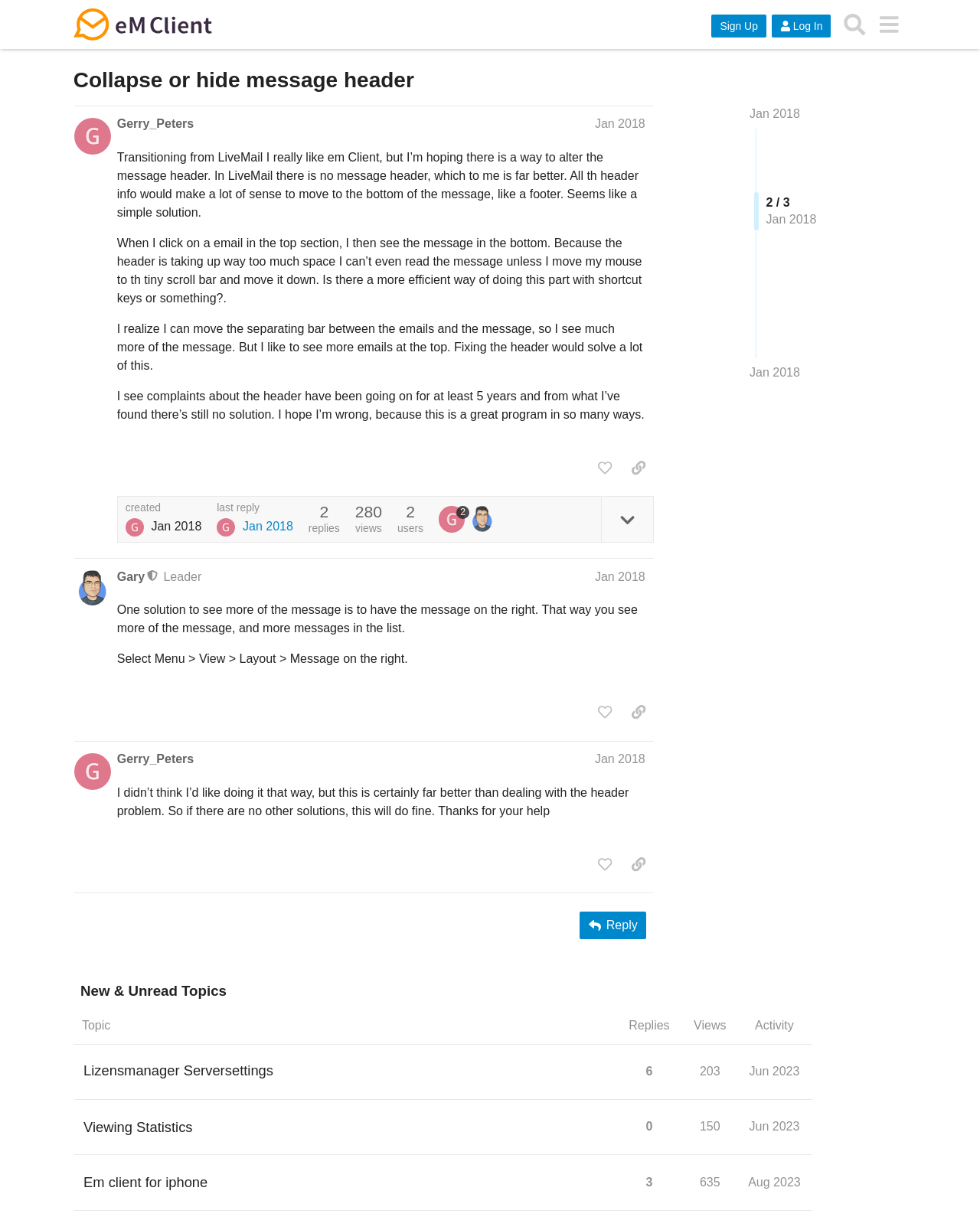Please indicate the bounding box coordinates of the element's region to be clicked to achieve the instruction: "Click the 'Collapse or hide message header' link". Provide the coordinates as four float numbers between 0 and 1, i.e., [left, top, right, bottom].

[0.075, 0.055, 0.422, 0.075]